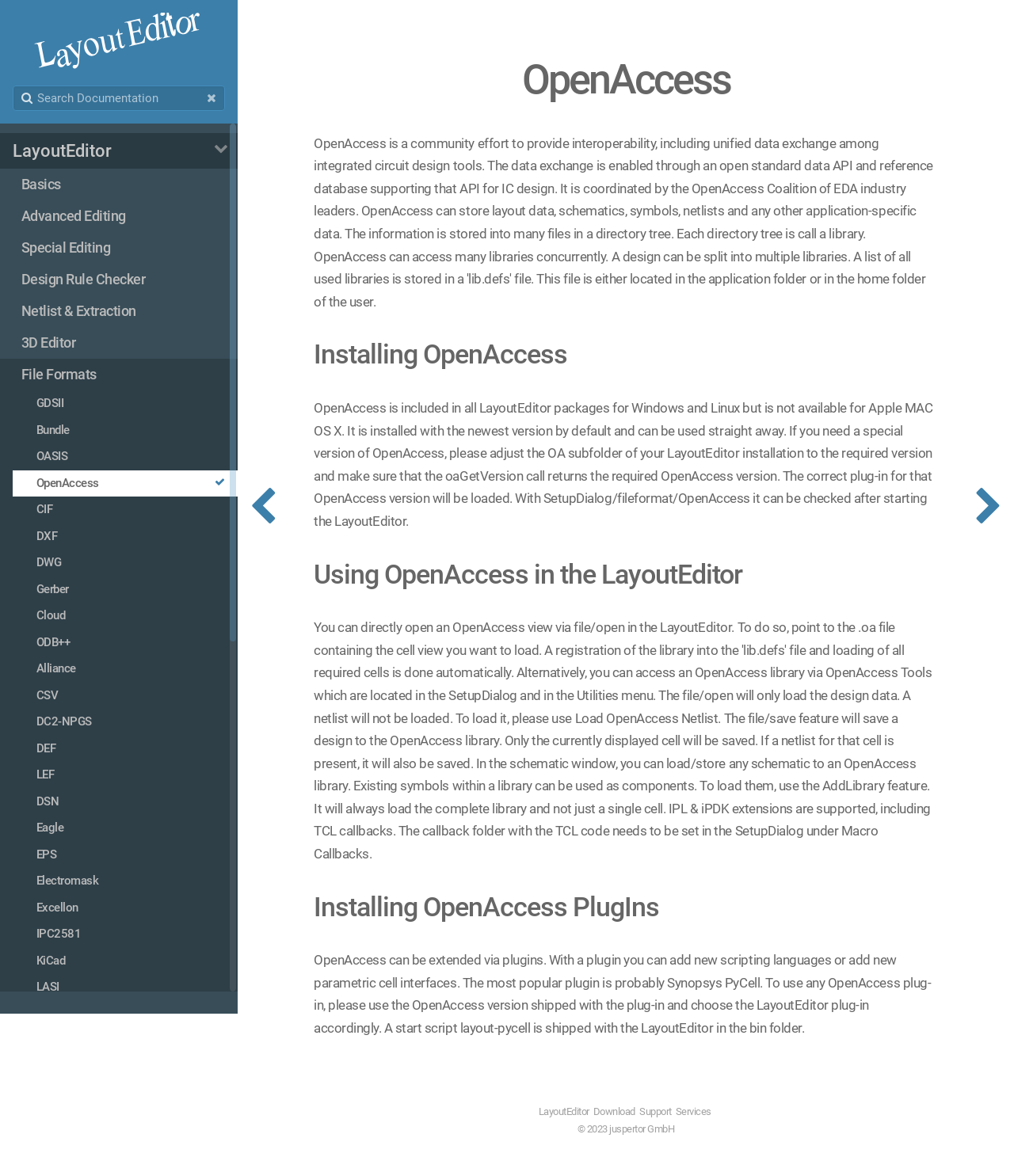Provide your answer in one word or a succinct phrase for the question: 
What is the purpose of the OpenAccess plugin?

To add new scripting languages or parametric cell interfaces